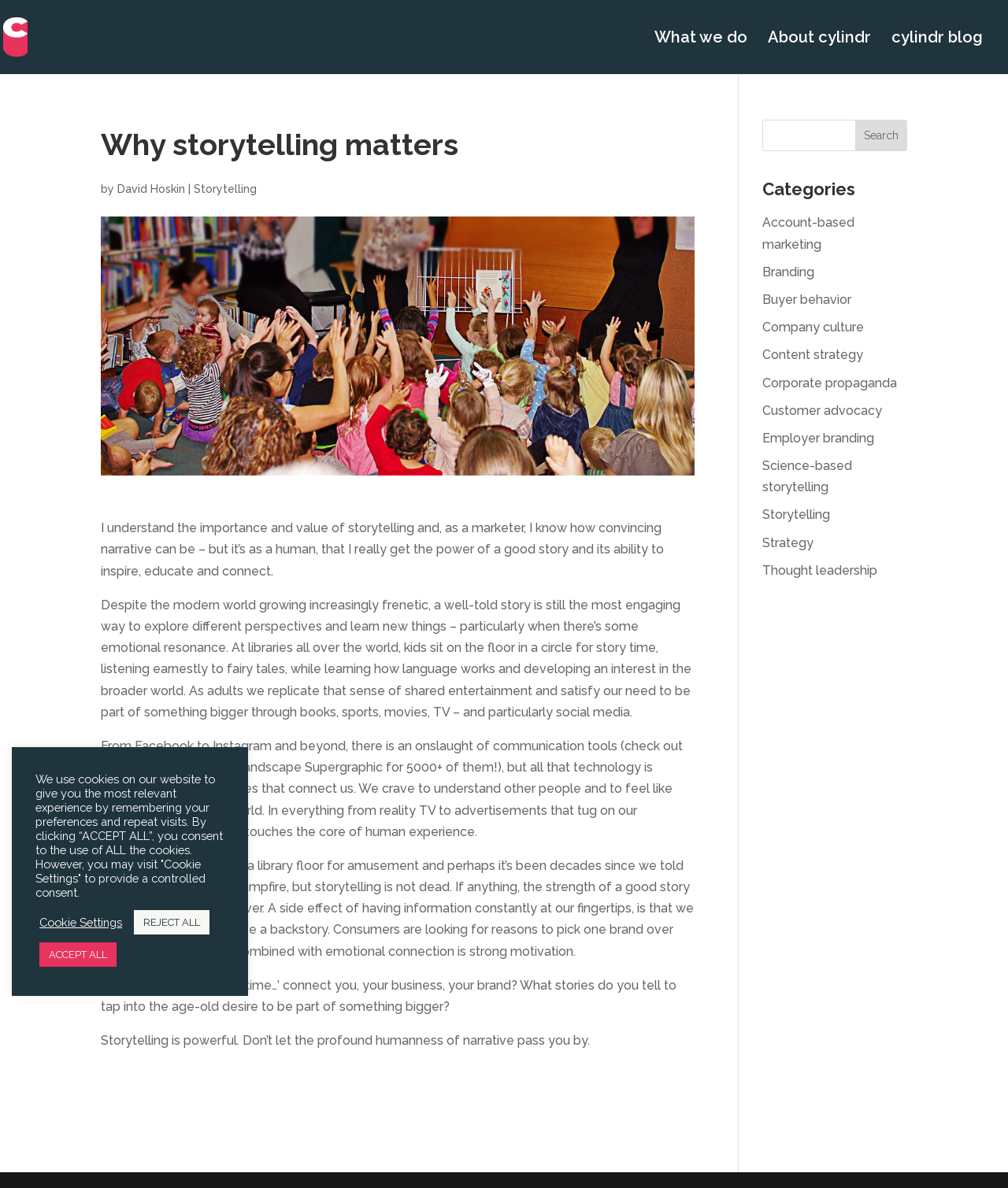From the element description What we do, predict the bounding box coordinates of the UI element. The coordinates must be specified in the format (top-left x, top-left y, bottom-right x, bottom-right y) and should be within the 0 to 1 range.

[0.649, 0.027, 0.741, 0.062]